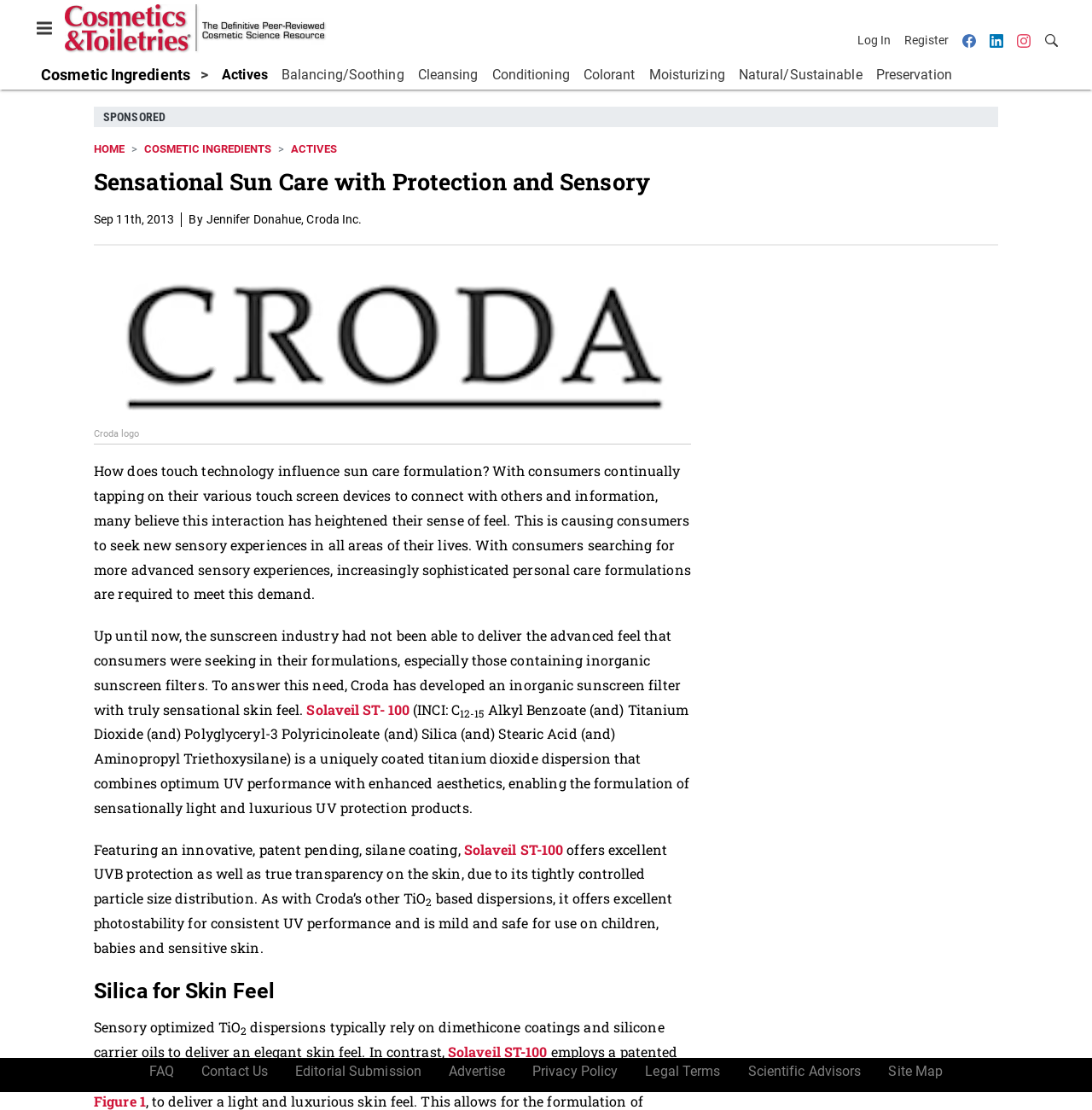Provide an in-depth caption for the contents of the webpage.

This webpage is about Cosmetics & Toiletries, specifically focusing on sensational sun care with protection and sensory. At the top left corner, there is a toggle menu icon. Next to it, there is a link to "Cosmetics & Toiletries" with an accompanying image. On the top right corner, there are links to "Log In", "Register", and social media icons for Facebook, LinkedIn, and Instagram, each with its respective image. 

Below the top section, there is a navigation menu with links to various categories, including "Cosmetic Ingredients", "Actives", "Balancing/Soothing", and more. 

The main content of the webpage is an article about sun care formulation, with a heading "Sensational Sun Care with Protection and Sensory". The article is written by Jennifer Donahue from Croda Inc. and is dated September 11th, 2013. The article discusses how touch technology has influenced sun care formulation and how Croda has developed an inorganic sunscreen filter with advanced skin feel. 

The article includes several paragraphs of text, with links to "Solaveil ST-100" and "Figure 1". There is also an image of the Croda logo. 

At the bottom of the webpage, there are links to various sections, including "FAQ", "Contact Us", "Editorial Submission", and more.